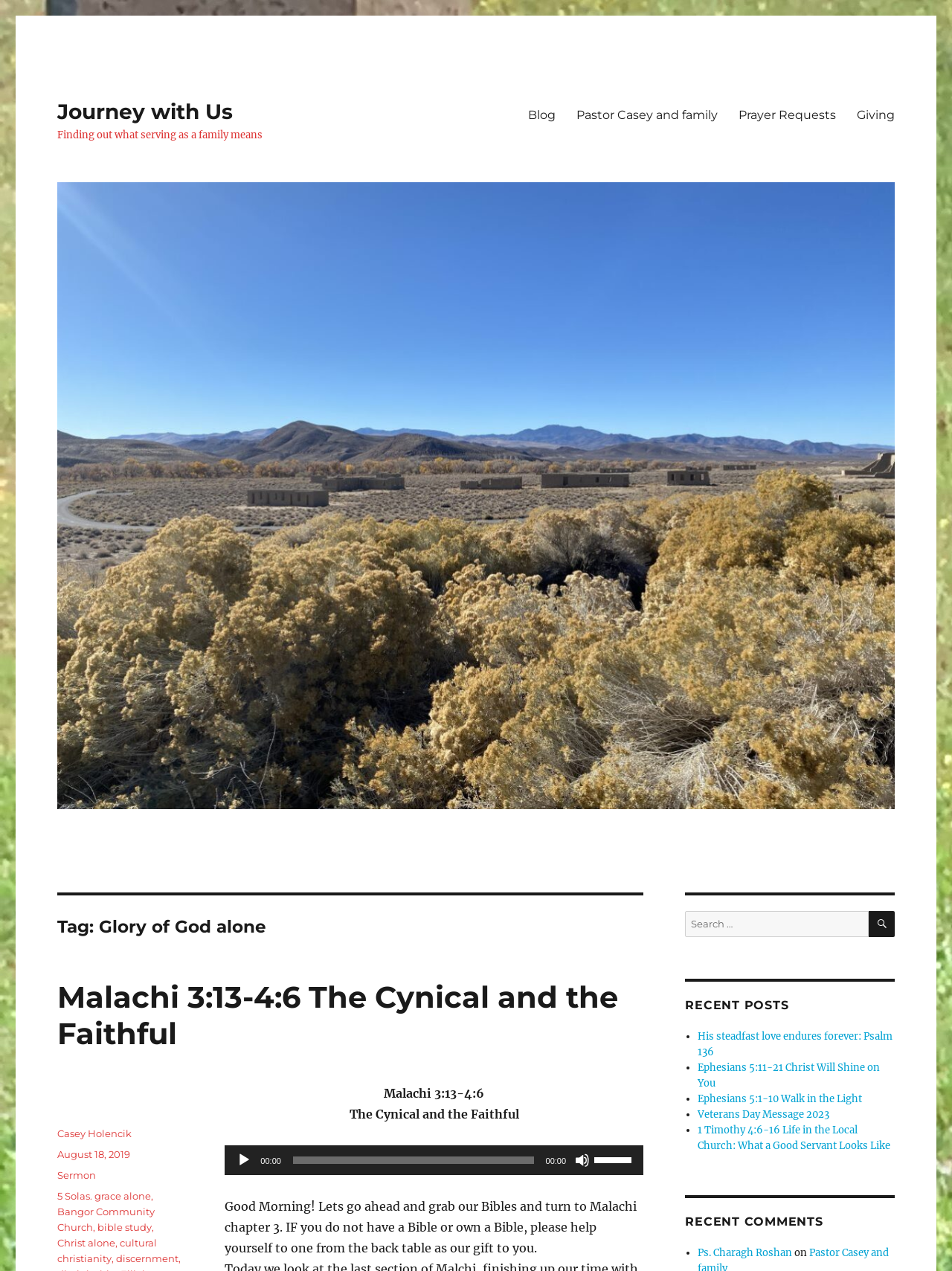Find the bounding box coordinates of the element you need to click on to perform this action: 'View the comments by Ps. Charagh Roshan'. The coordinates should be represented by four float values between 0 and 1, in the format [left, top, right, bottom].

[0.733, 0.981, 0.832, 0.991]